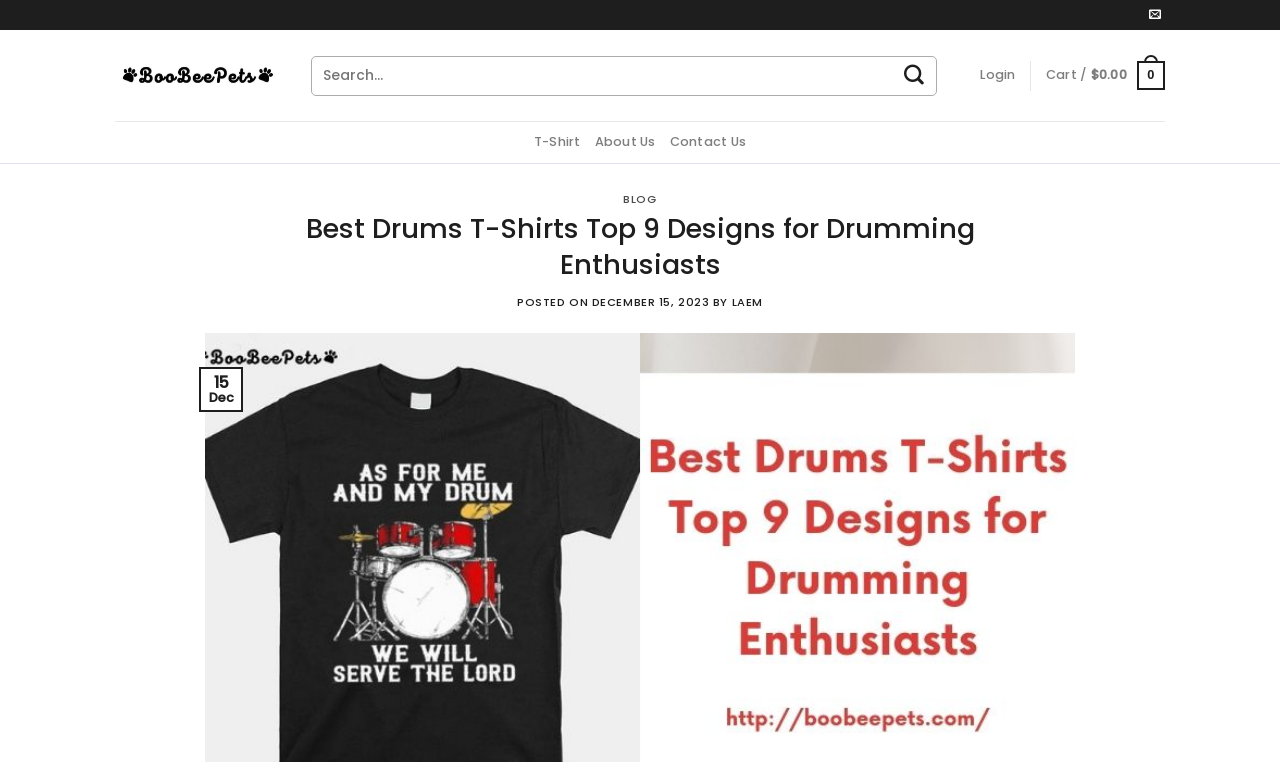Refer to the image and provide a thorough answer to this question:
What is the date of the blog post?

The date of the blog post is mentioned as 'DECEMBER 15, 2023' which is located below the heading 'Best Drums T-Shirts Top 9 Designs for Drumming Enthusiasts', with a bounding box coordinate of [0.462, 0.385, 0.554, 0.406].